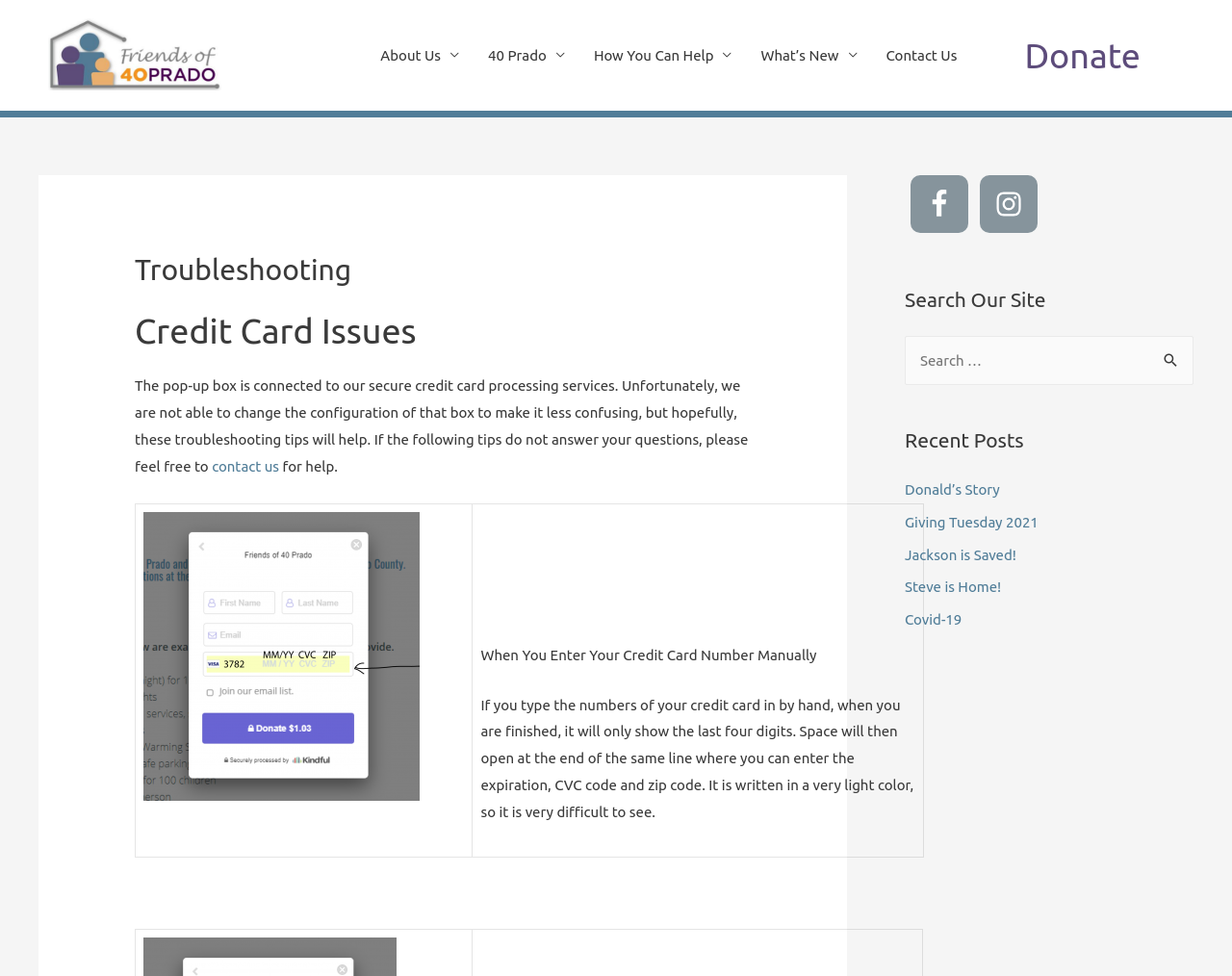Illustrate the webpage's structure and main components comprehensively.

The webpage is titled "Troubleshooting | Friends of 40 Prado" and has a prominent link to the organization's homepage at the top left corner. Below this, a navigation menu spans across the top of the page, containing links to various sections such as "About Us", "40 Prado", "How You Can Help", "What's New", and "Contact Us".

On the right side of the page, a "Donate" button is displayed. Below this, a heading "Troubleshooting" is followed by a subheading "Credit Card Issues". A block of text explains that the organization's credit card processing services may cause confusion, but provides troubleshooting tips to help. A link to "contact us" is provided for further assistance.

A table is presented below, with a single row containing a grid cell that describes an issue with manually entering credit card numbers. The text explains that the last four digits of the credit card number will be displayed, and that the expiration, CVC code, and zip code can be entered in a lightly colored text field.

On the right side of the page, a section is dedicated to social media links, with icons and links to Facebook and Instagram. Below this, a search bar is provided, allowing users to search the site. A heading "Recent Posts" is followed by a list of links to recent articles, including "Donald's Story", "Giving Tuesday 2021", "Jackson is Saved!", "Steve is Home!", and "Covid-19".